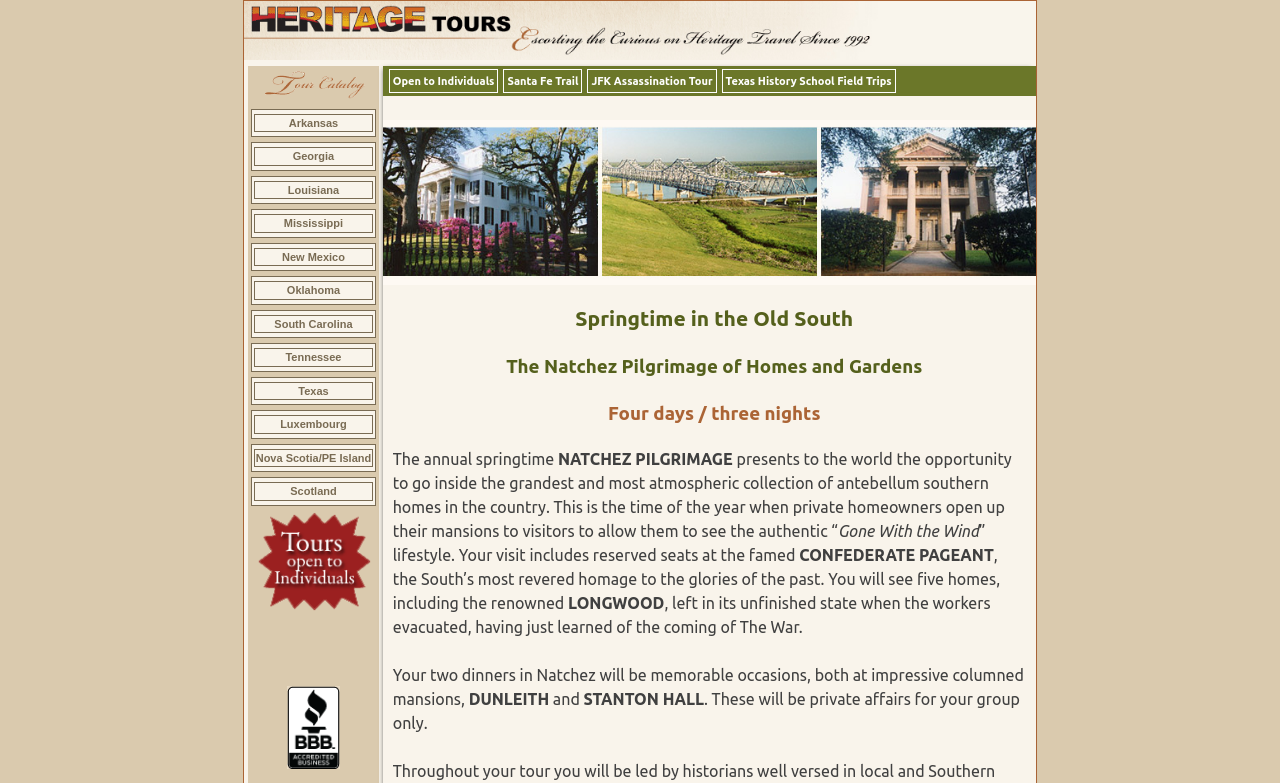What is the theme of the 'Natchez Pilgrimage of Homes and Gardens' tour?
Based on the content of the image, thoroughly explain and answer the question.

From the webpage, I can infer that the 'Natchez Pilgrimage of Homes and Gardens' tour is focused on antebellum southern homes, as it mentions 'the grandest and most atmospheric collection of antebellum southern homes in the country'.